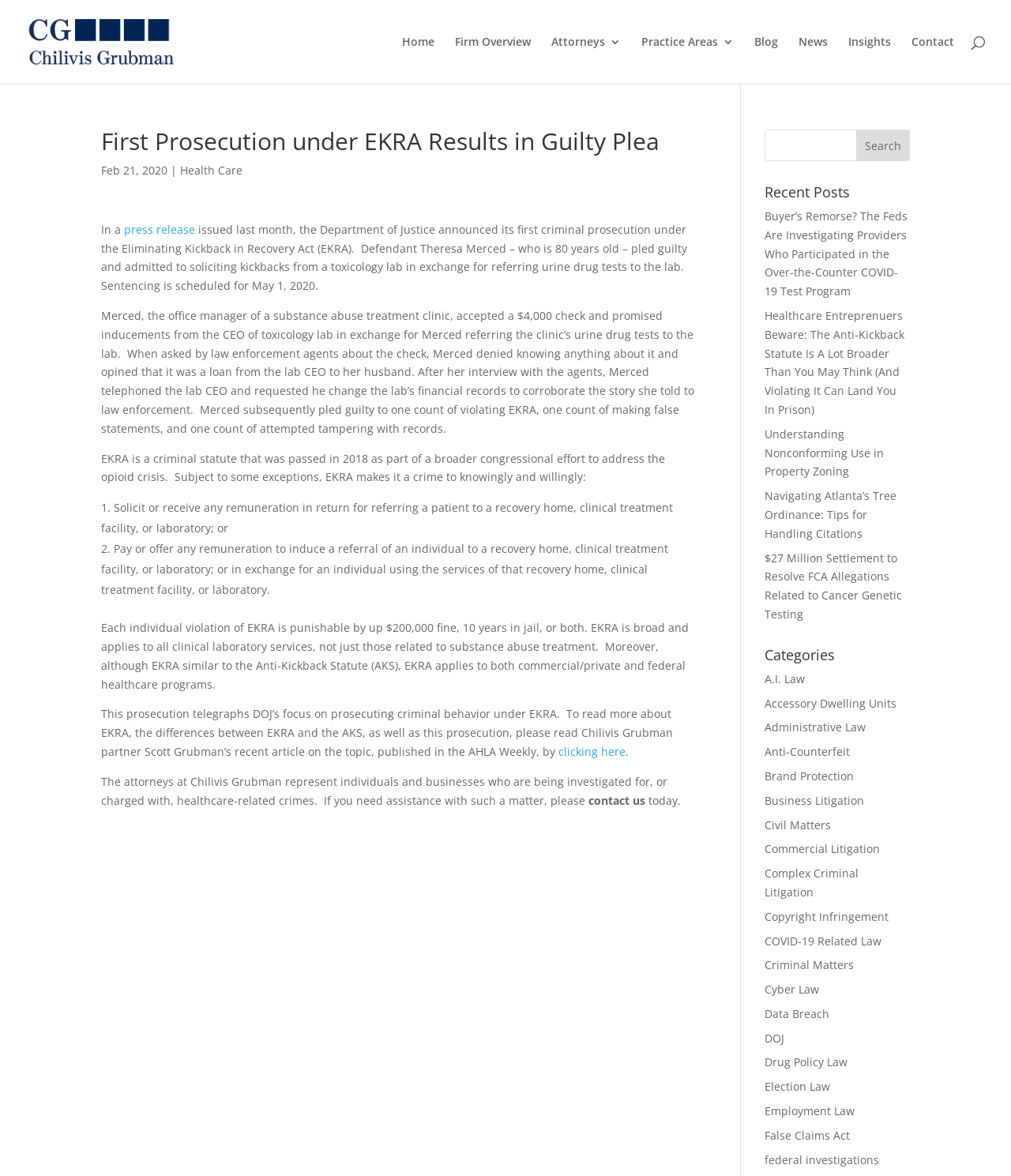Offer a detailed account of what is visible on the webpage.

The webpage is about a law firm, Chilivis Grubman LLP, and features an article about the first criminal prosecution under the Eliminating Kickback in Recovery Act (EKRA). At the top of the page, there is a logo and a navigation menu with links to "Home", "Firm Overview", "Attorneys", "Practice Areas", "Blog", "News", "Insights", and "Contact". 

Below the navigation menu, there is an article with a heading "First Prosecution under EKRA Results in Guilty Plea". The article is dated February 21, 2020, and is categorized under "Health Care". It discusses a press release issued by the Department of Justice announcing its first criminal prosecution under EKRA, in which the defendant, Theresa Merced, pled guilty to soliciting kickbacks from a toxicology lab.

The article provides details about the case, including the defendant's actions and the charges she faced. It also explains the Eliminating Kickback in Recovery Act (EKRA), a criminal statute passed in 2018 to address the opioid crisis, and its provisions. The article concludes by mentioning that the prosecution signals the DOJ's focus on prosecuting criminal behavior under EKRA.

On the right side of the page, there is a search bar and a section titled "Recent Posts" with links to several articles. Below that, there is a section titled "Categories" with links to various categories of law, such as "A.I. Law", "Administrative Law", "Anti-Counterfeit", and many others.

Overall, the webpage appears to be a blog or news section of the law firm's website, providing information and insights on legal topics, including healthcare-related crimes and the Eliminating Kickback in Recovery Act.